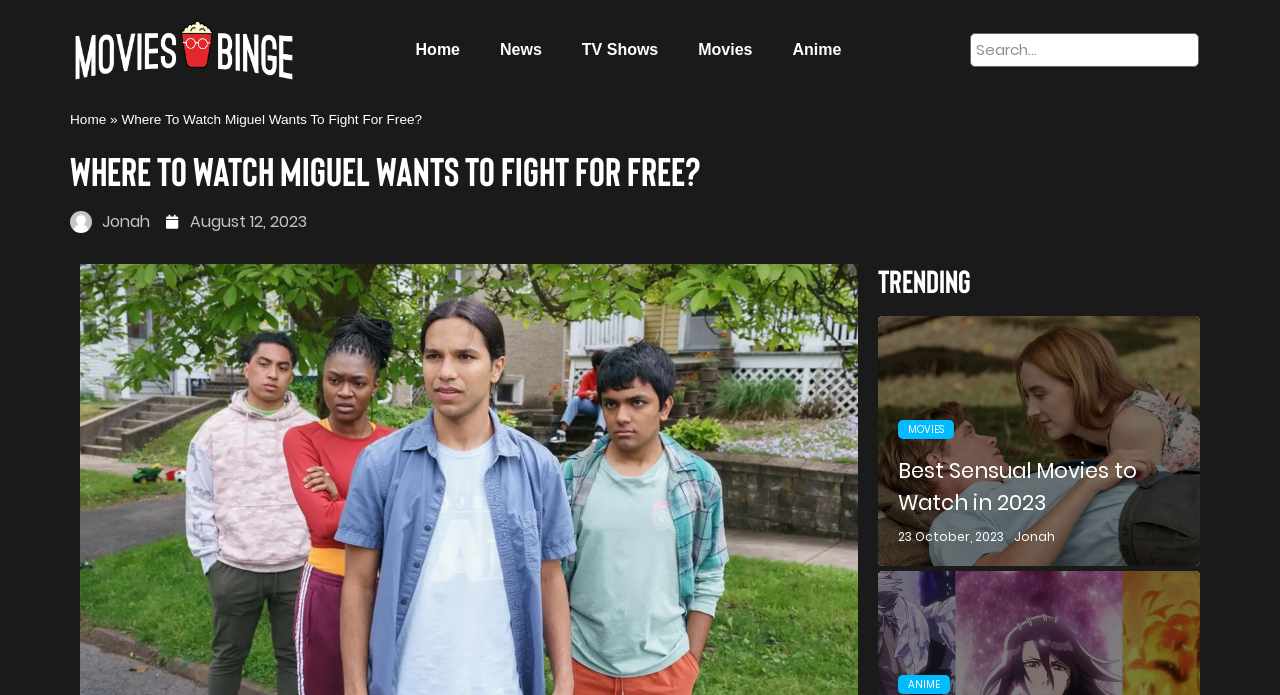What is the date of the article?
Refer to the image and provide a concise answer in one word or phrase.

August 12, 2023